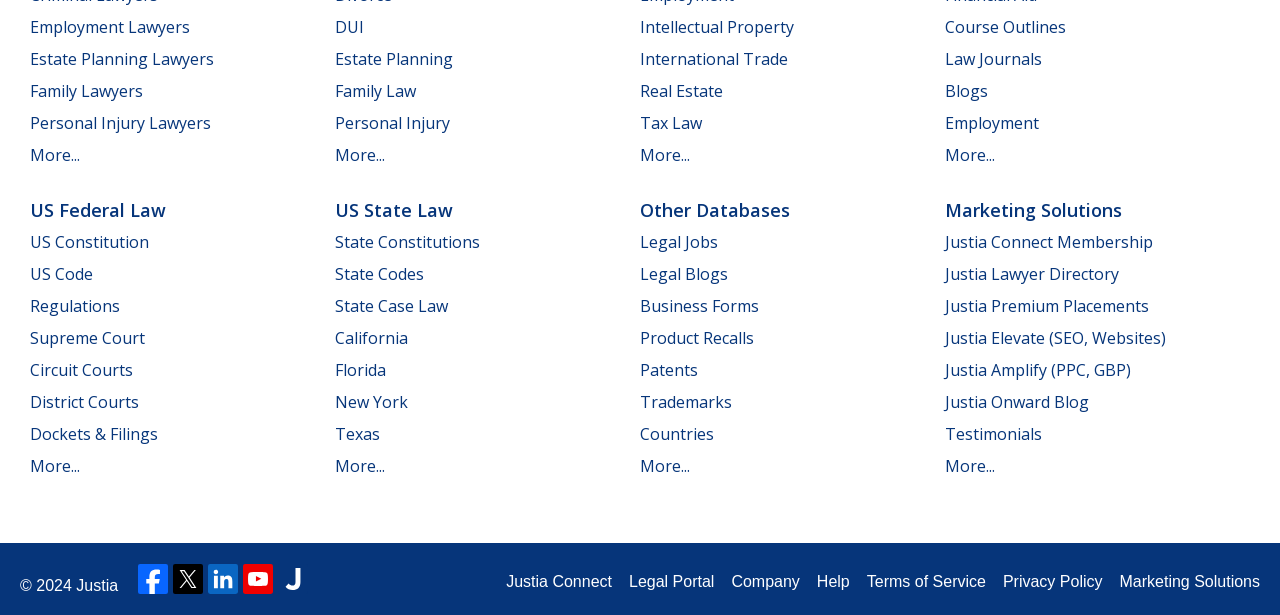Extract the bounding box coordinates of the UI element described: "Legal Blogs". Provide the coordinates in the format [left, top, right, bottom] with values ranging from 0 to 1.

[0.5, 0.427, 0.569, 0.463]